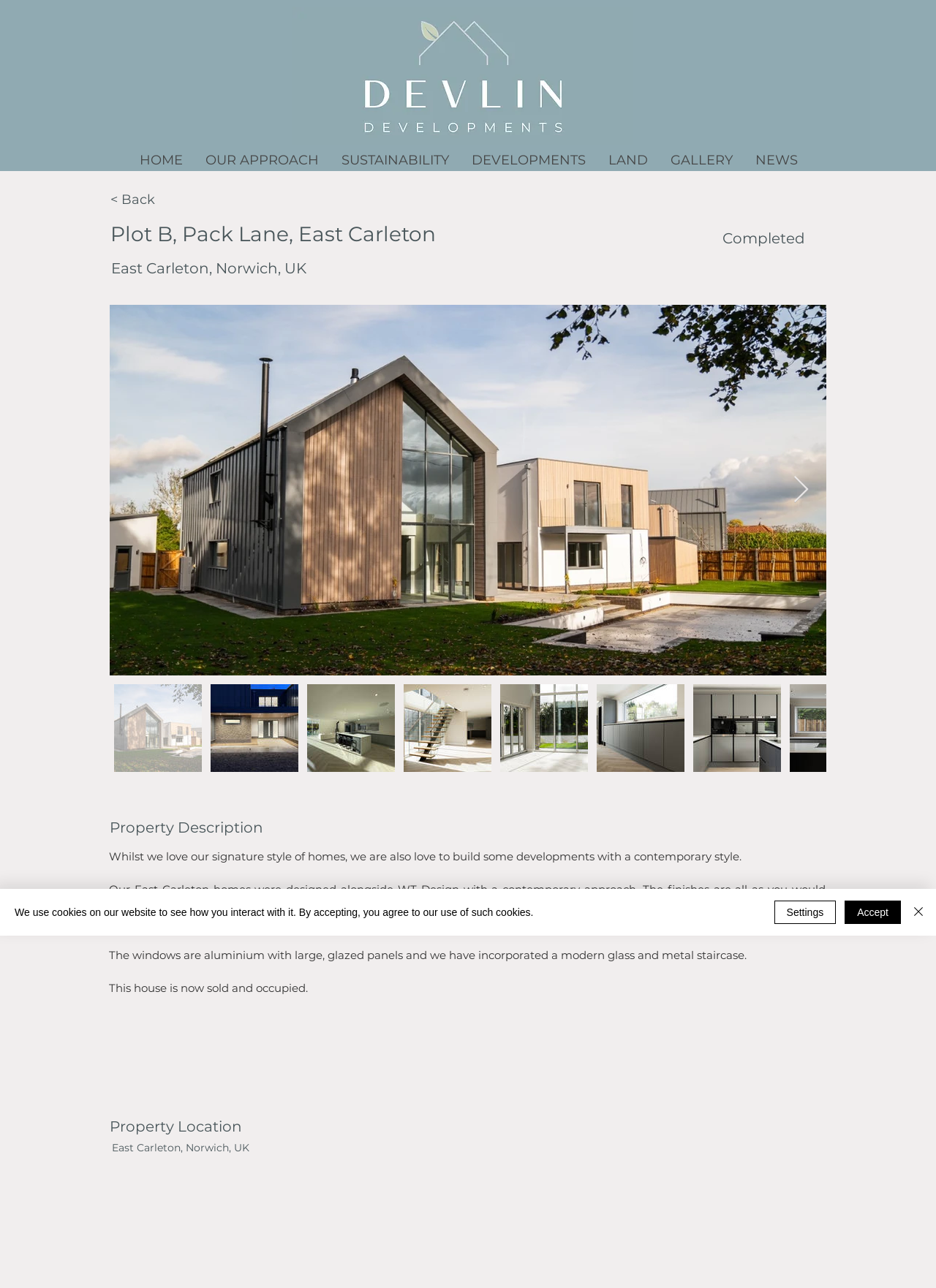Pinpoint the bounding box coordinates of the area that should be clicked to complete the following instruction: "Click the HOME link". The coordinates must be given as four float numbers between 0 and 1, i.e., [left, top, right, bottom].

[0.136, 0.116, 0.207, 0.133]